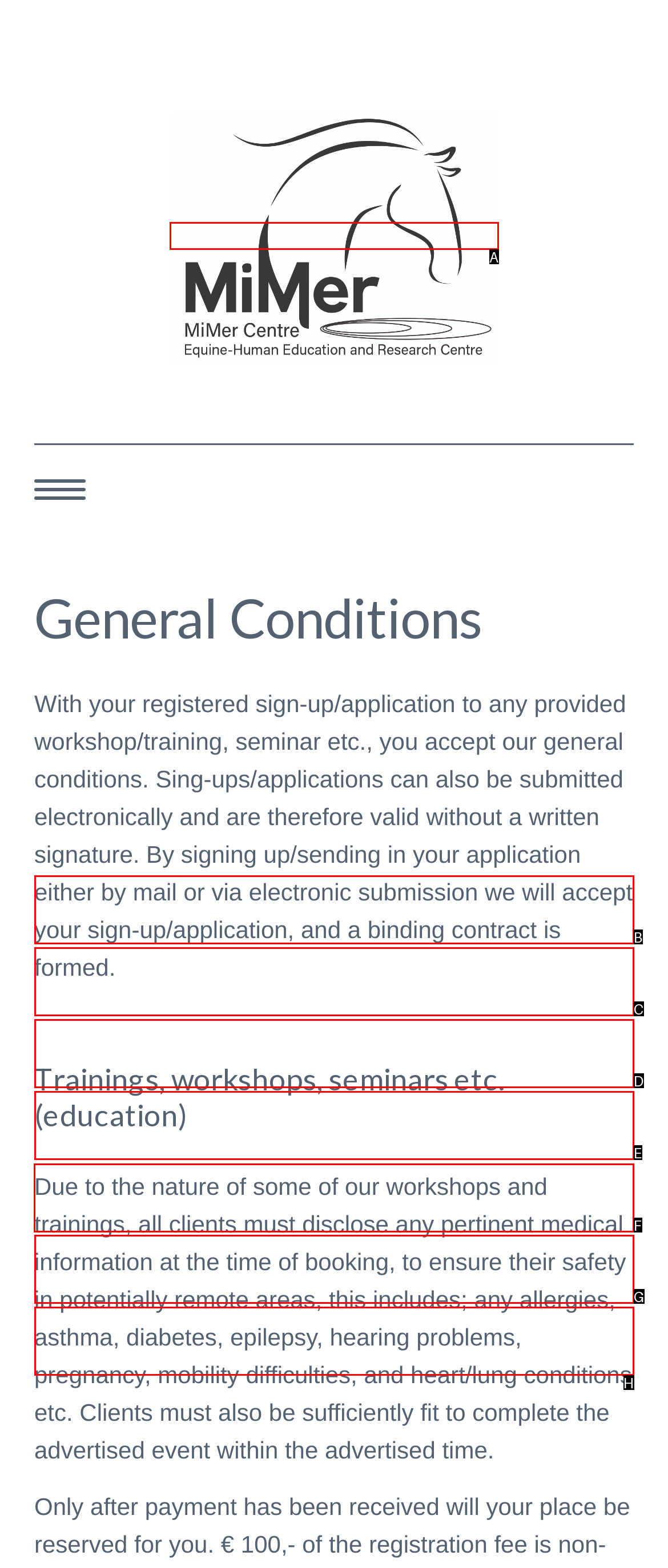Show which HTML element I need to click to perform this task: Click on The Allura Experience Answer with the letter of the correct choice.

None